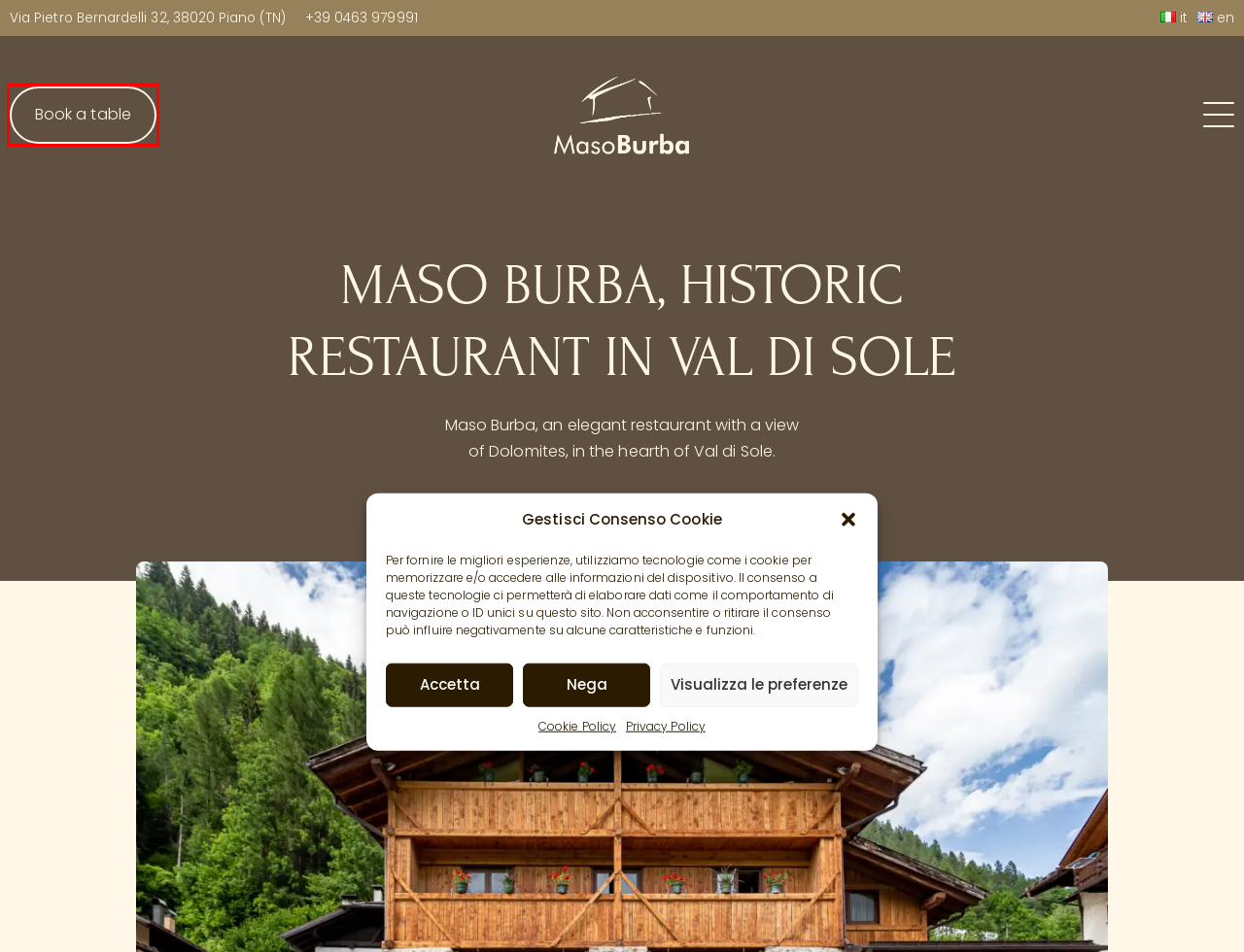You are presented with a screenshot of a webpage that includes a red bounding box around an element. Determine which webpage description best matches the page that results from clicking the element within the red bounding box. Here are the candidates:
A. Cookie Policy (UE) - Maso Burba
B. Contacts - Maso Burba
C. Gift Cards - Maso Burba
D. About Us - Maso Burba
E. Menu - Maso Burba
F. Privacy Policy - Maso Burba
G. Credits - Maso Burba
H. Federico Carotta - Realizzazione siti web Trento

B